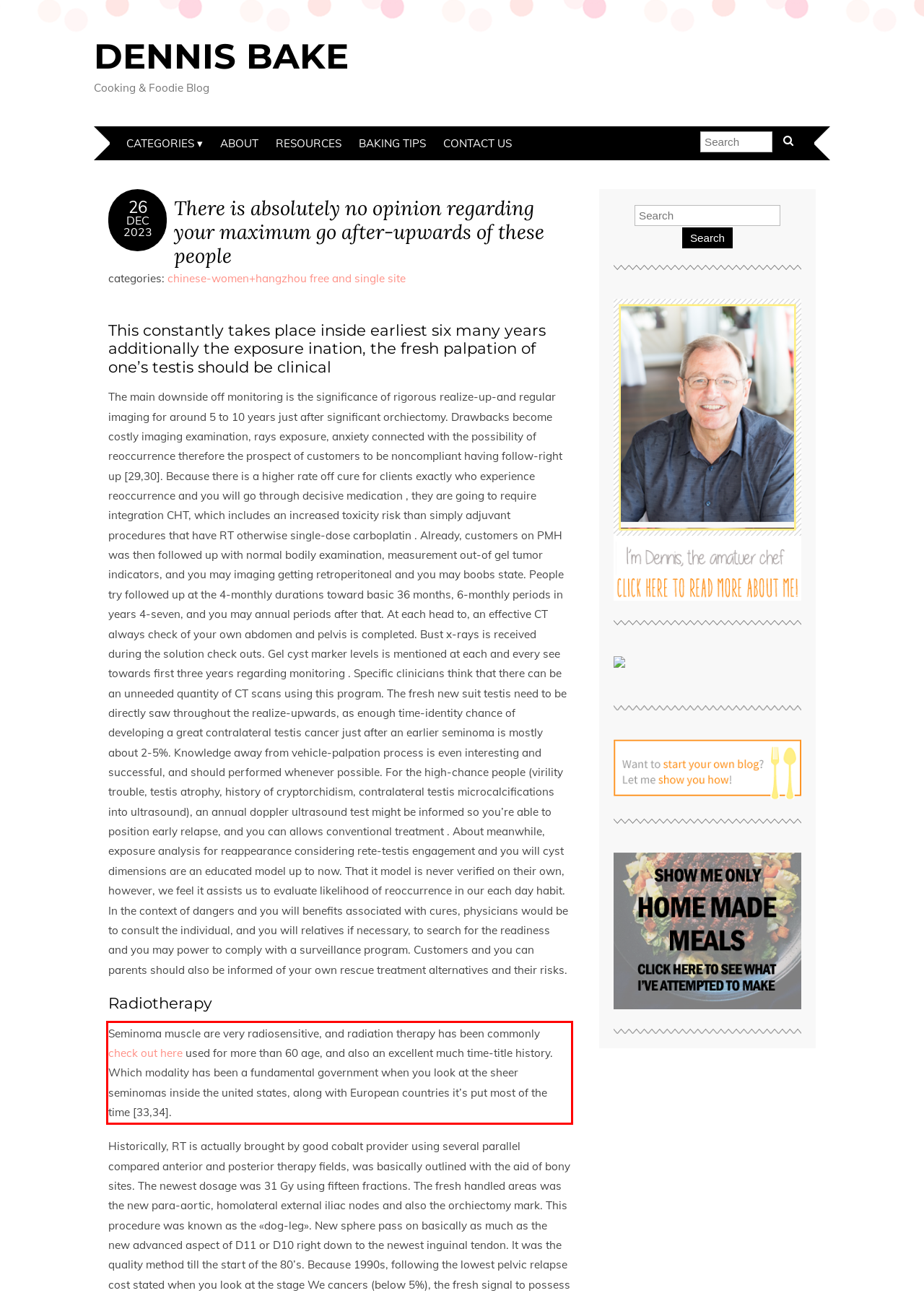The screenshot provided shows a webpage with a red bounding box. Apply OCR to the text within this red bounding box and provide the extracted content.

Seminoma muscle are very radiosensitive, and radiation therapy has been commonly check out here used for more than 60 age, and also an excellent much time-title history. Which modality has been a fundamental government when you look at the sheer seminomas inside the united states, along with European countries it’s put most of the time [33,34].